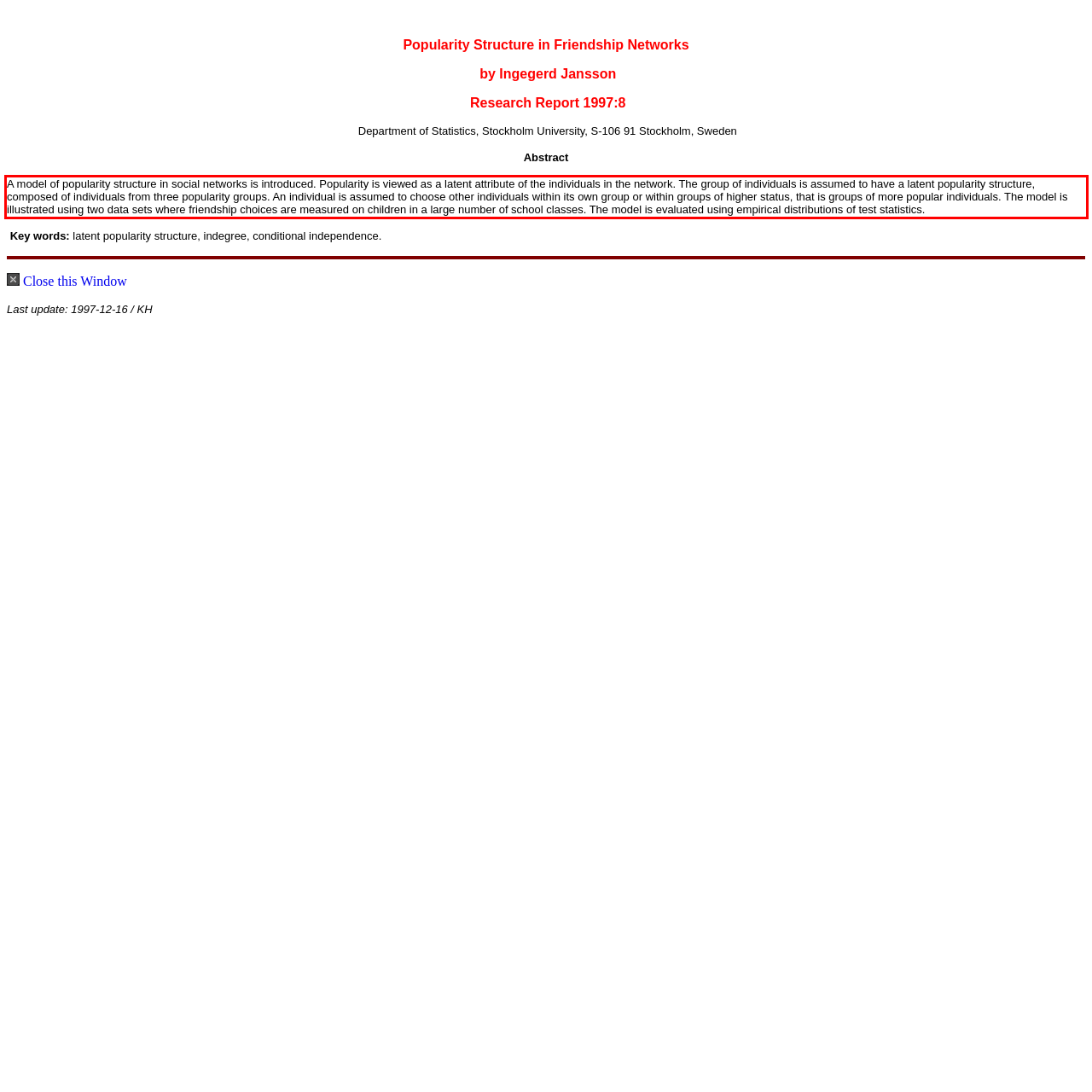Given a screenshot of a webpage with a red bounding box, extract the text content from the UI element inside the red bounding box.

A model of popularity structure in social networks is introduced. Popularity is viewed as a latent attribute of the individuals in the network. The group of individuals is assumed to have a latent popularity structure, composed of individuals from three popularity groups. An individual is assumed to choose other individuals within its own group or within groups of higher status, that is groups of more popular individuals. The model is illustrated using two data sets where friendship choices are measured on children in a large number of school classes. The model is evaluated using empirical distributions of test statistics.